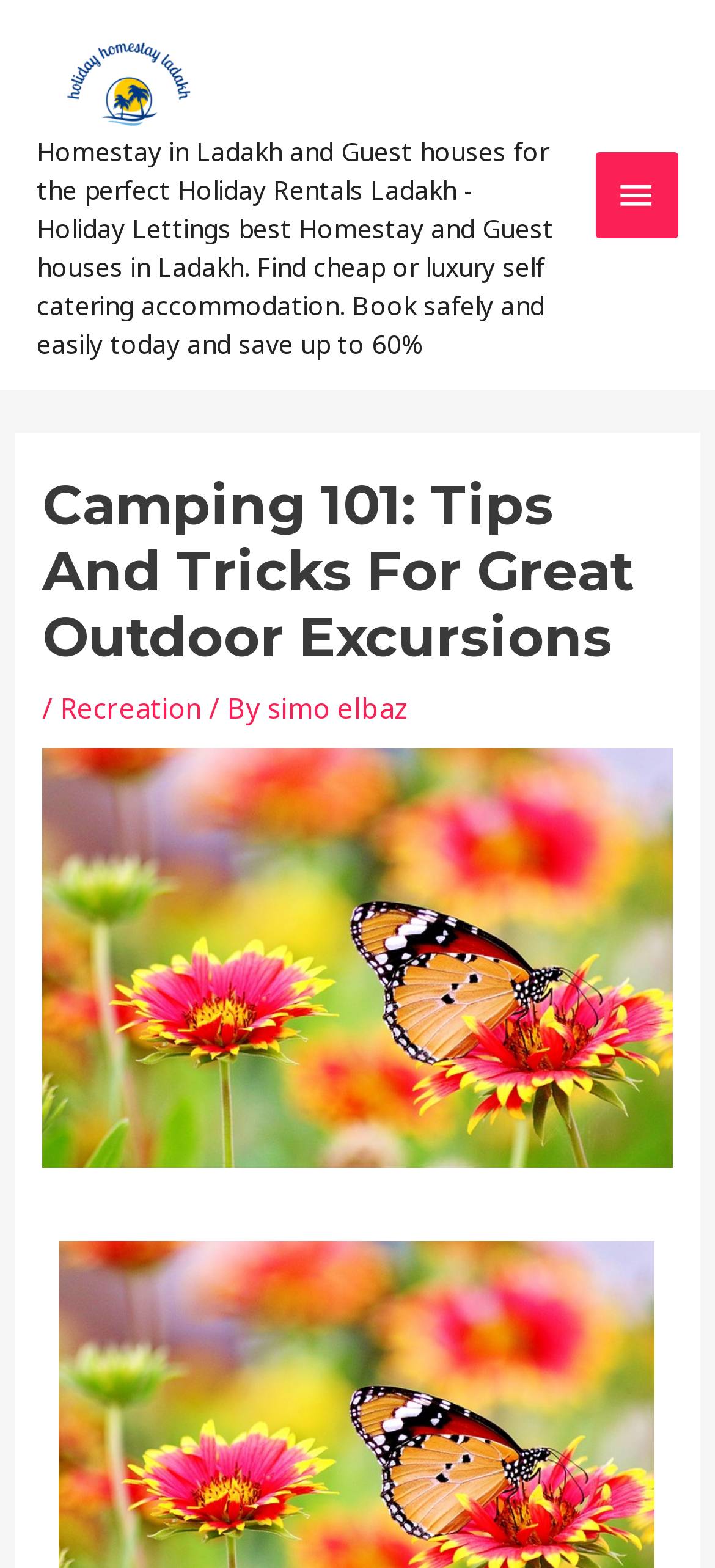What type of accommodation is offered?
Using the image, give a concise answer in the form of a single word or short phrase.

Homestay and Guest houses